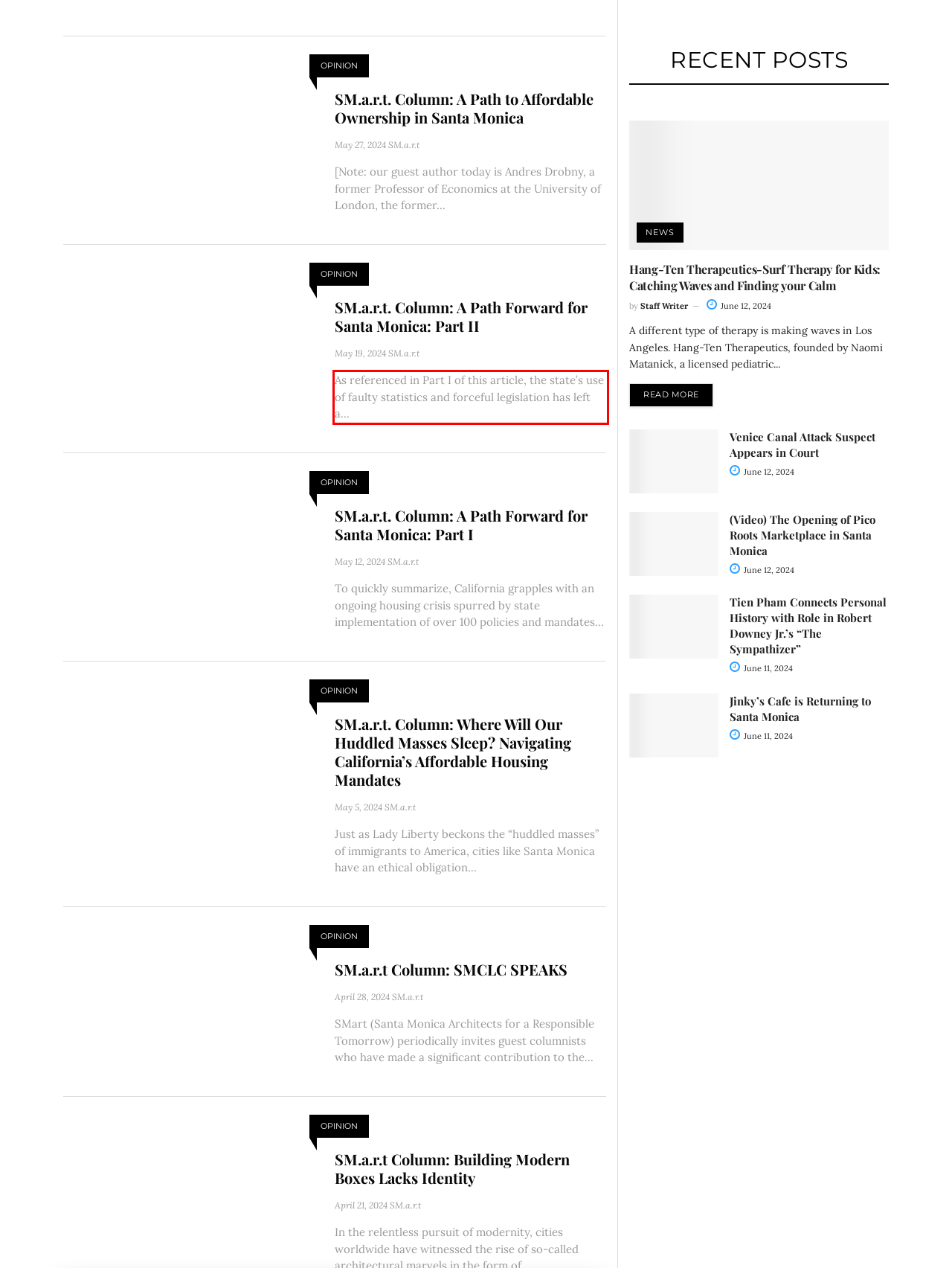From the provided screenshot, extract the text content that is enclosed within the red bounding box.

As referenced in Part I of this article, the state’s use of faulty statistics and forceful legislation has left a...